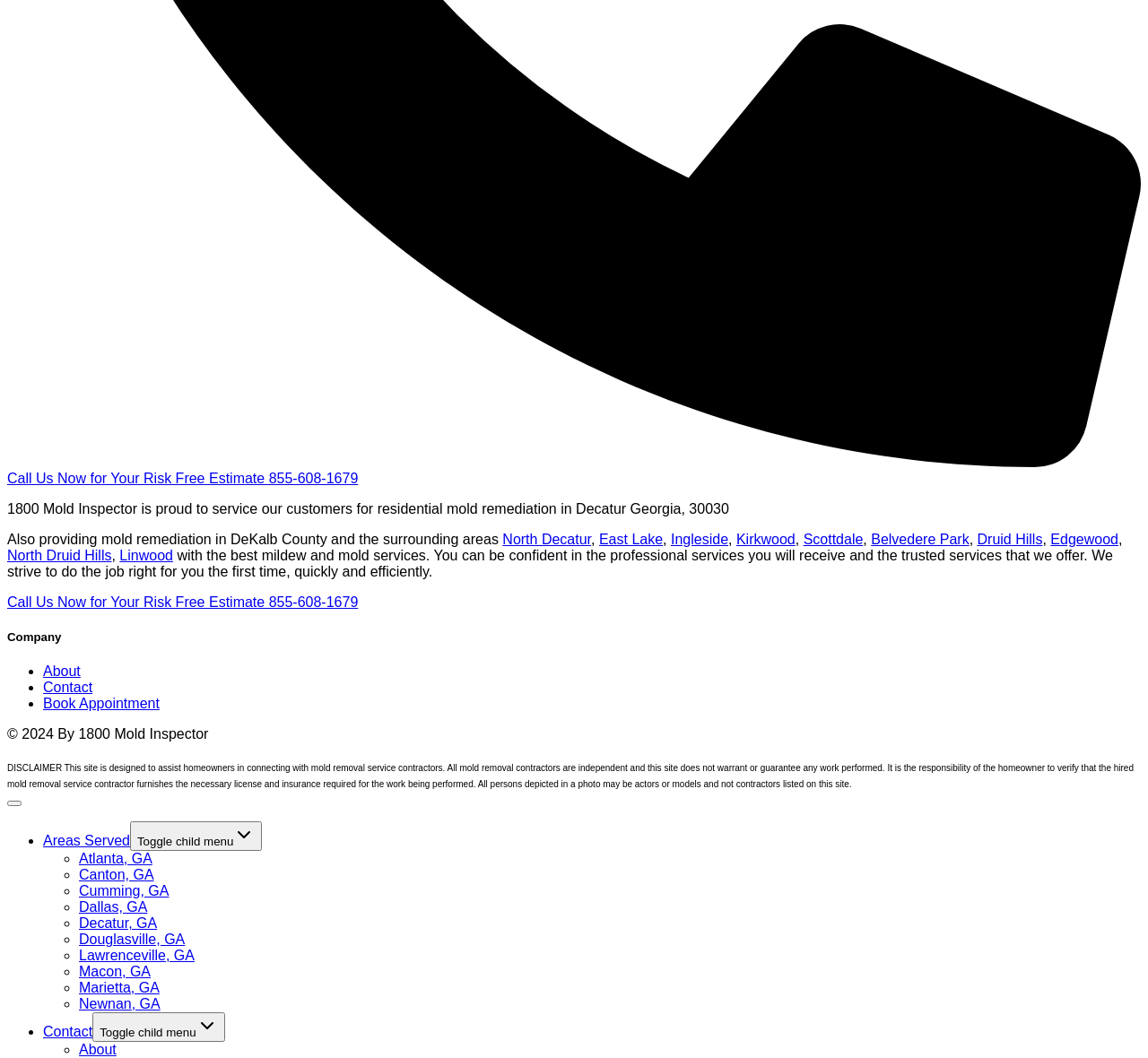Identify the bounding box for the described UI element: "Book Appointment".

[0.038, 0.658, 0.139, 0.672]